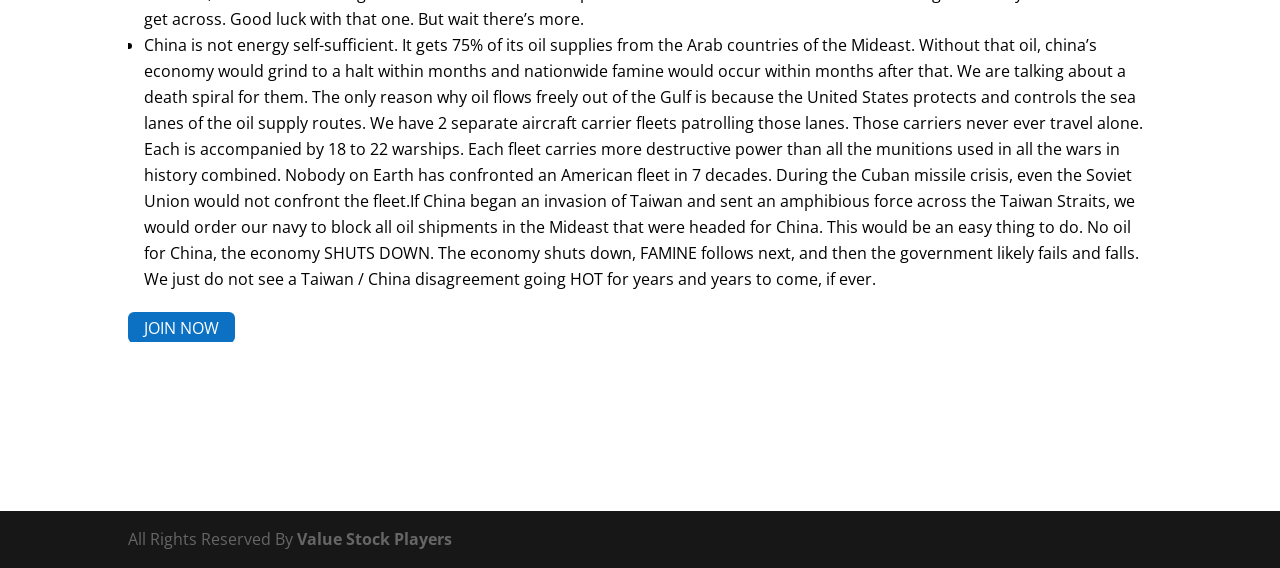Based on the element description: "ABOUT", identify the bounding box coordinates for this UI element. The coordinates must be four float numbers between 0 and 1, listed as [left, top, right, bottom].

None